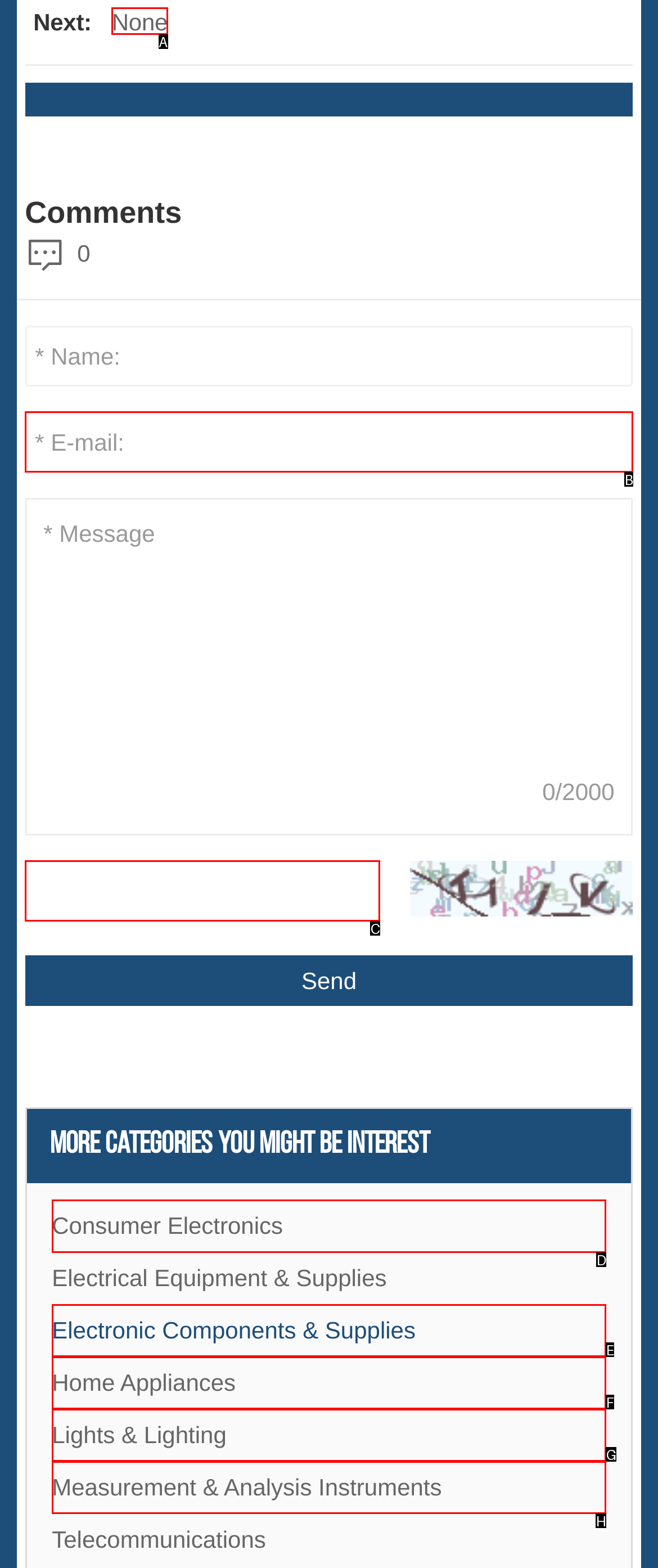Tell me which option I should click to complete the following task: Click the link for Consumer Electronics Answer with the option's letter from the given choices directly.

D